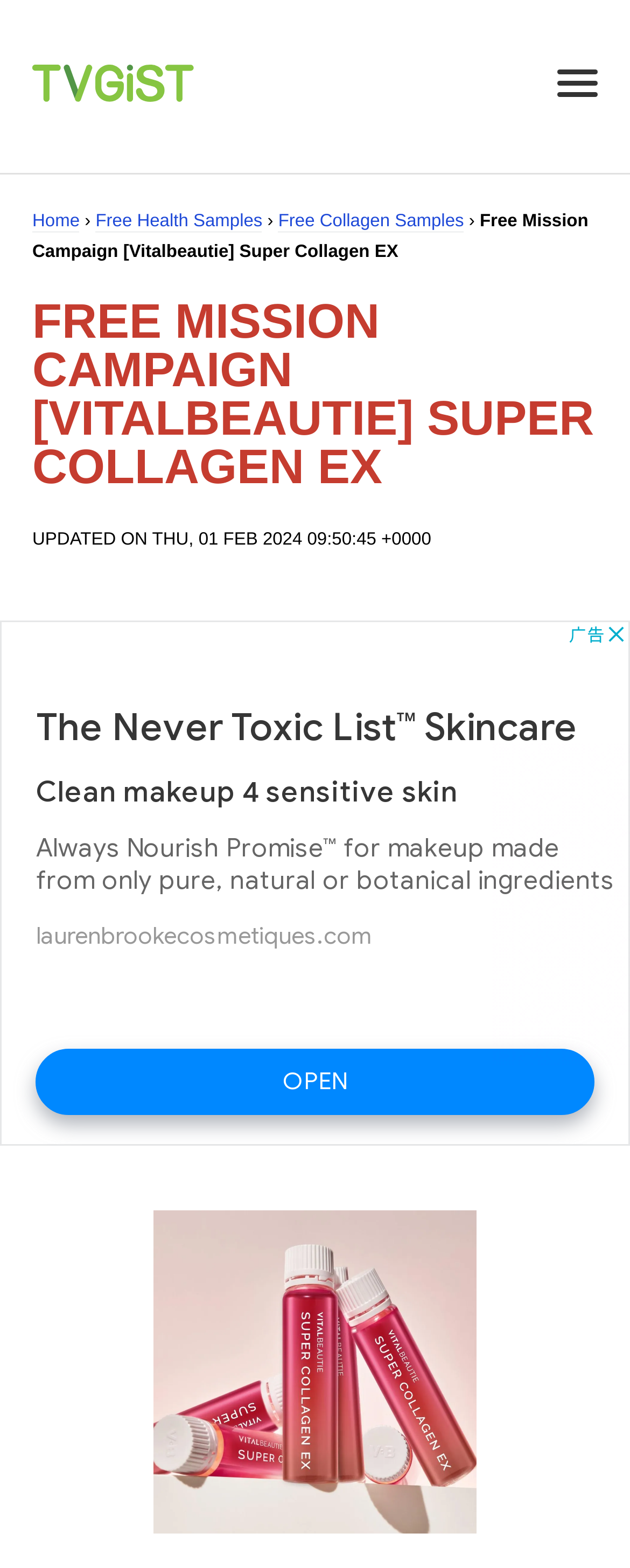How many links are in the top navigation bar?
Based on the visual content, answer with a single word or a brief phrase.

4